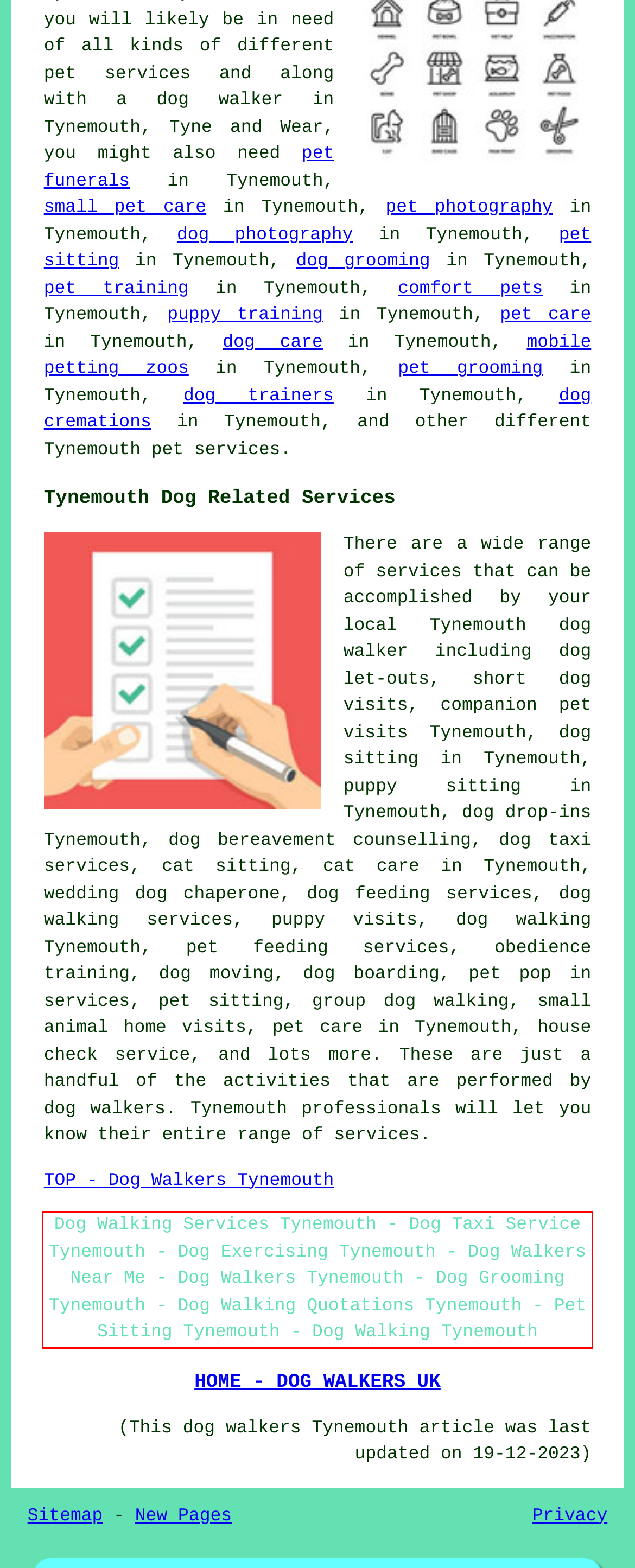Given a screenshot of a webpage with a red bounding box, please identify and retrieve the text inside the red rectangle.

Dog Walking Services Tynemouth - Dog Taxi Service Tynemouth - Dog Exercising Tynemouth - Dog Walkers Near Me - Dog Walkers Tynemouth - Dog Grooming Tynemouth - Dog Walking Quotations Tynemouth - Pet Sitting Tynemouth - Dog Walking Tynemouth